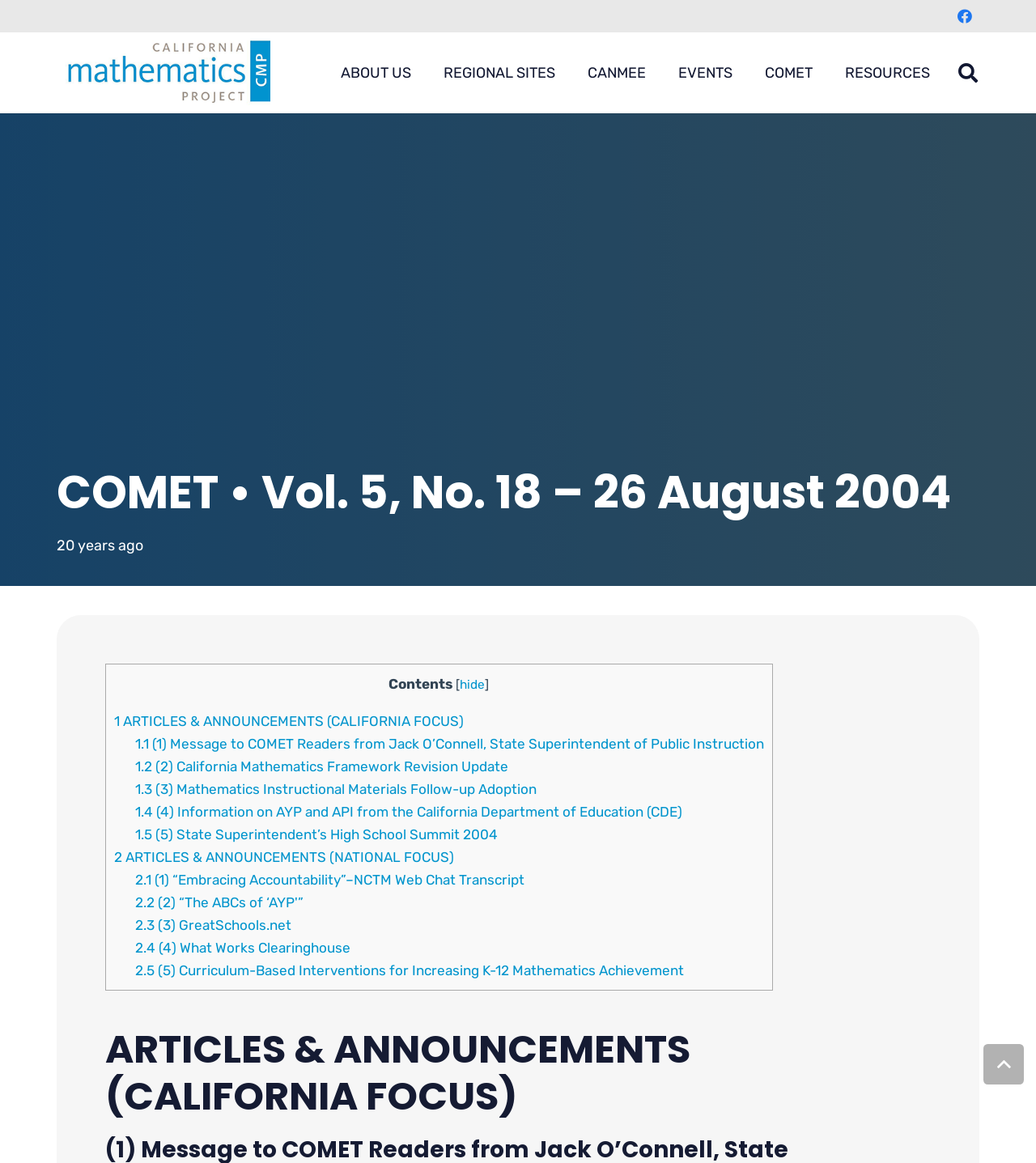How many links are in the top navigation bar?
Please provide a comprehensive answer to the question based on the webpage screenshot.

I counted the links in the top navigation bar, which are 'ABOUT US', 'REGIONAL SITES', 'CANMEE', 'EVENTS', 'COMET', 'RESOURCES', and 'Facebook'. There are 7 links in total.